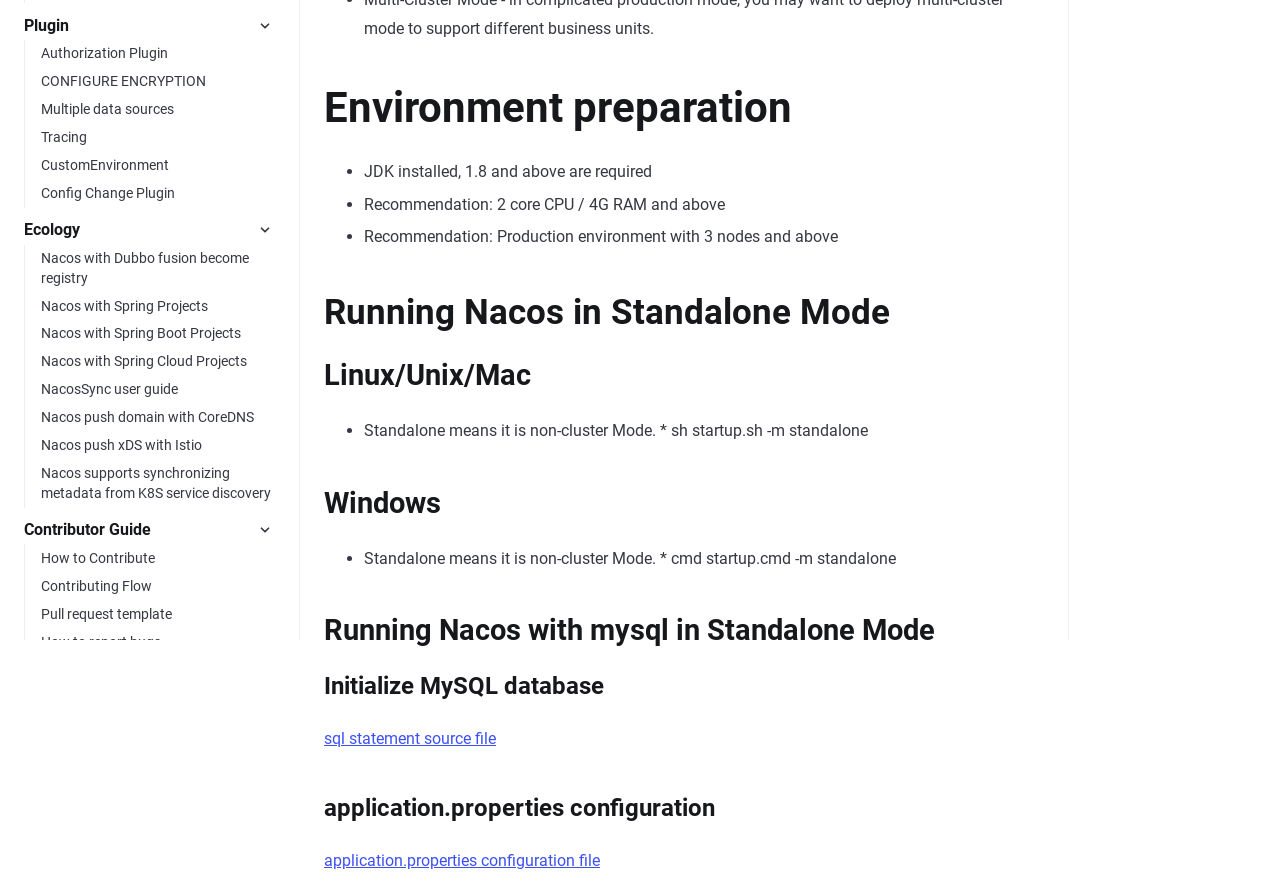Determine the bounding box coordinates for the HTML element mentioned in the following description: "Nacos with Spring Boot Projects". The coordinates should be a list of four floats ranging from 0 to 1, represented as [left, top, right, bottom].

[0.026, 0.362, 0.221, 0.394]